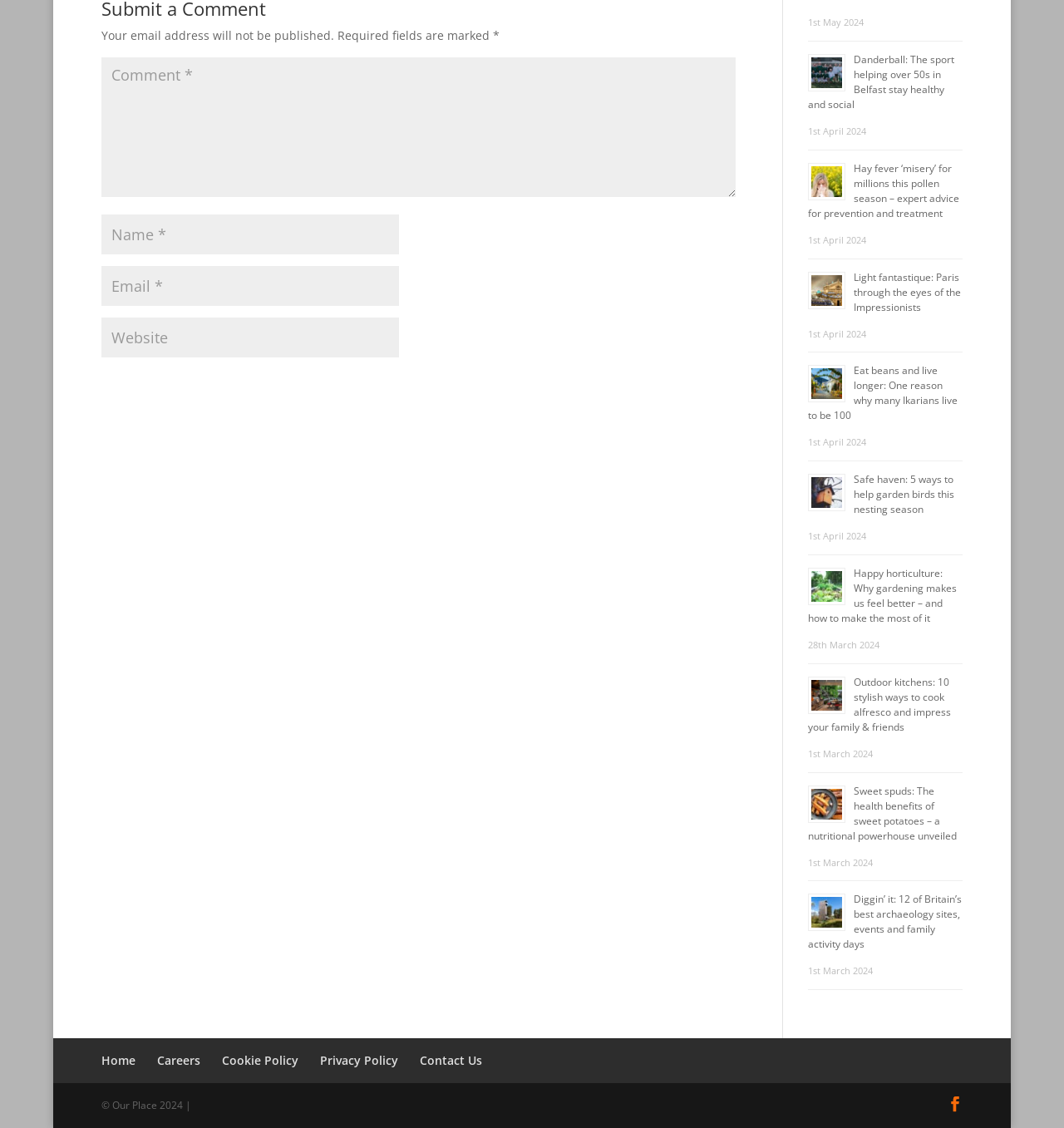What is the theme of the articles listed?
Look at the webpage screenshot and answer the question with a detailed explanation.

The headings of the articles listed, such as 'Danderball: The sport helping over 50s in Belfast stay healthy and social', 'Hay fever ‘misery’ for millions this pollen season – expert advice for prevention and treatment', and 'Eat beans and live longer: One reason why many Ikarians live to be 100', suggest that the theme of the articles is related to health and lifestyle.